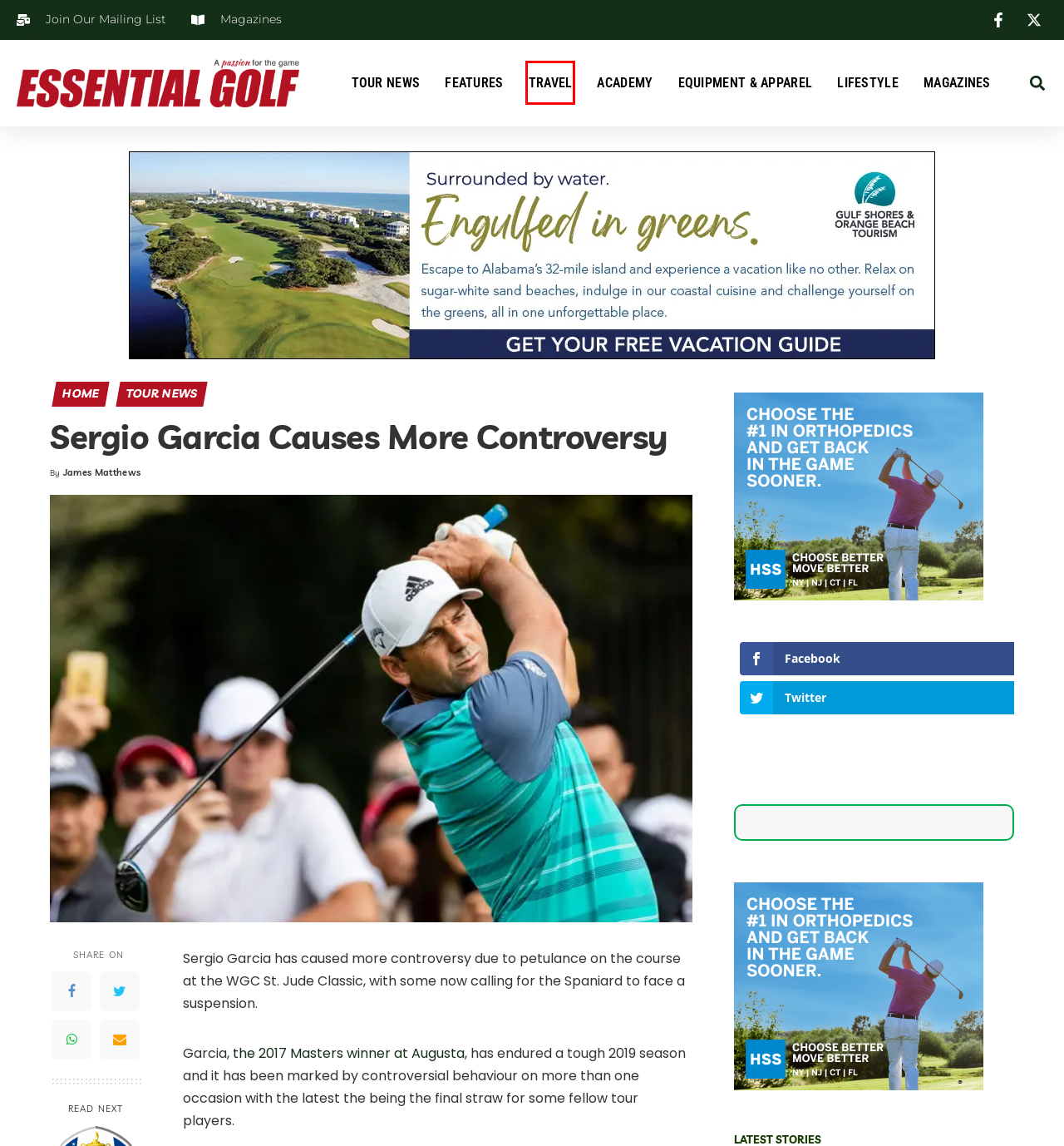You have received a screenshot of a webpage with a red bounding box indicating a UI element. Please determine the most fitting webpage description that matches the new webpage after clicking on the indicated element. The choices are:
A. Equipment & Apparel Archives - Essential Golf
B. Masters 2017: Sergio Garcia’s Triumph - Essential Golf
C. James Matthews, Author at Essential Golf %
D. Features Archives - Essential Golf
E. Magazines Archive - Essential Golf
F. Academy Archives - Essential Golf
G. Tour News Archives - Essential Golf
H. Travel Archives - Essential Golf

H